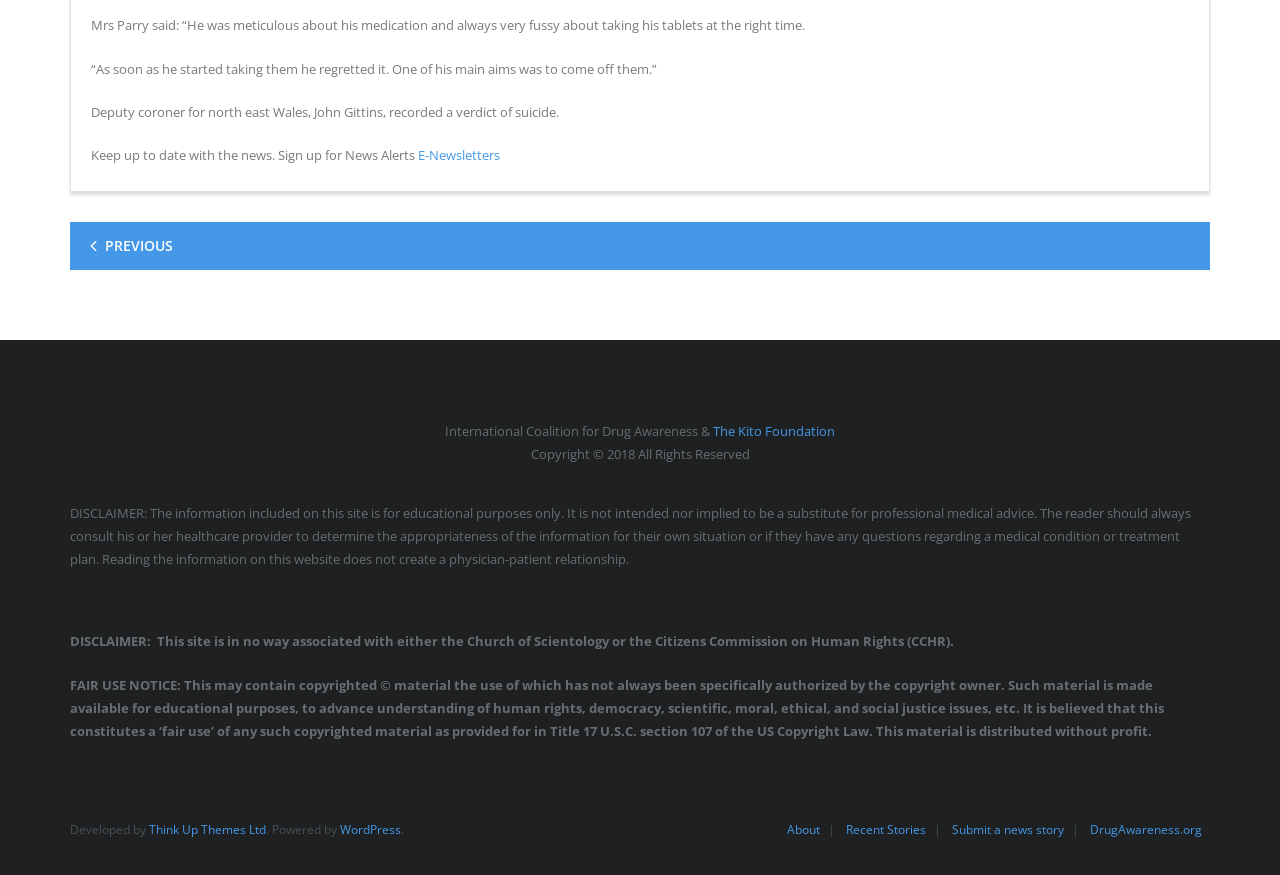What is the name of the coroner mentioned in the article?
Can you offer a detailed and complete answer to this question?

The answer can be found in the StaticText element with the text 'Deputy coroner for north east Wales, John Gittins, recorded a verdict of suicide.'